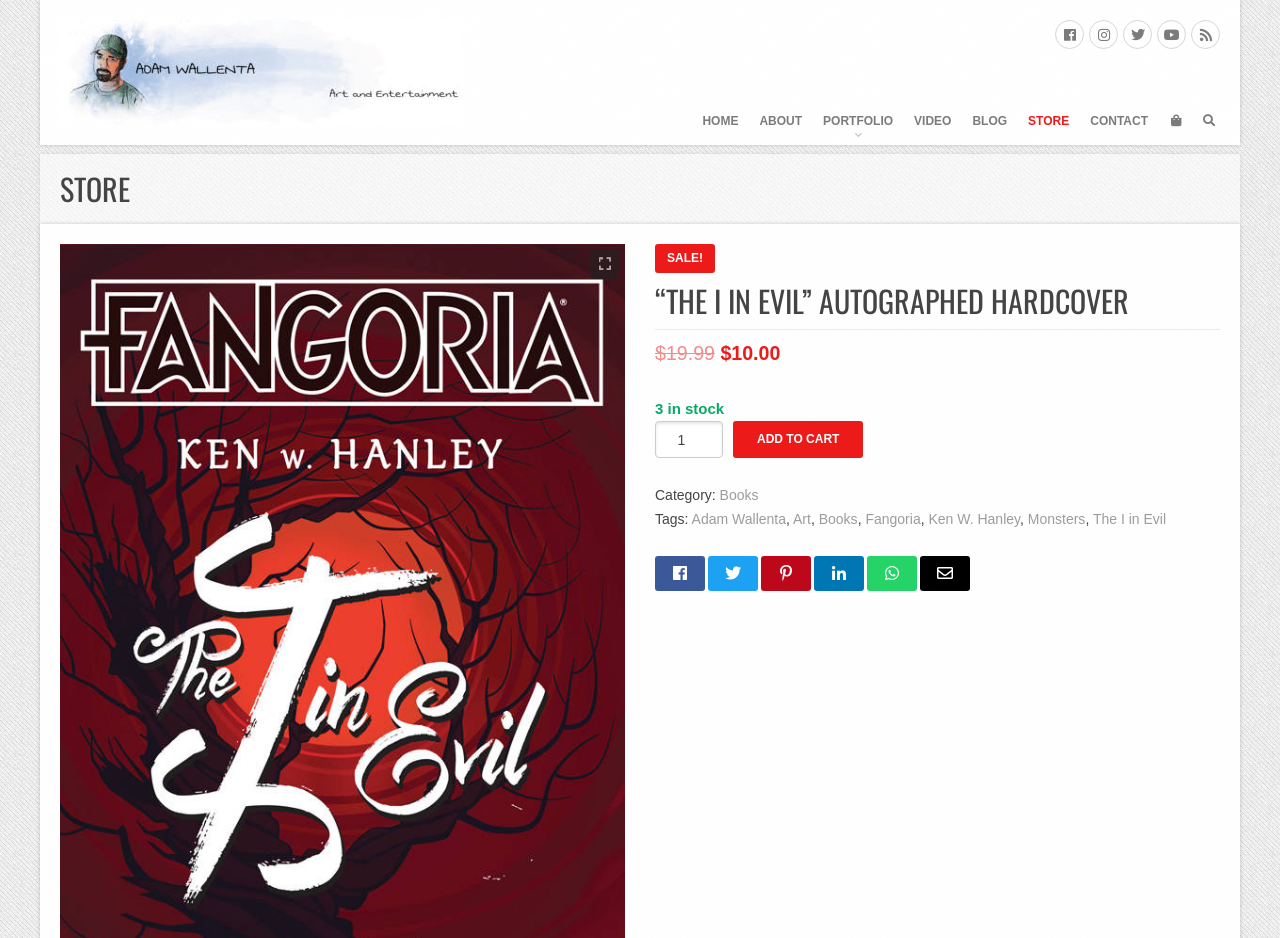Determine the bounding box coordinates of the clickable region to execute the instruction: "Add to cart the '“THE I IN EVIL” AUTOGRAPHED HARDCOVER' book". The coordinates should be four float numbers between 0 and 1, denoted as [left, top, right, bottom].

[0.573, 0.449, 0.675, 0.489]